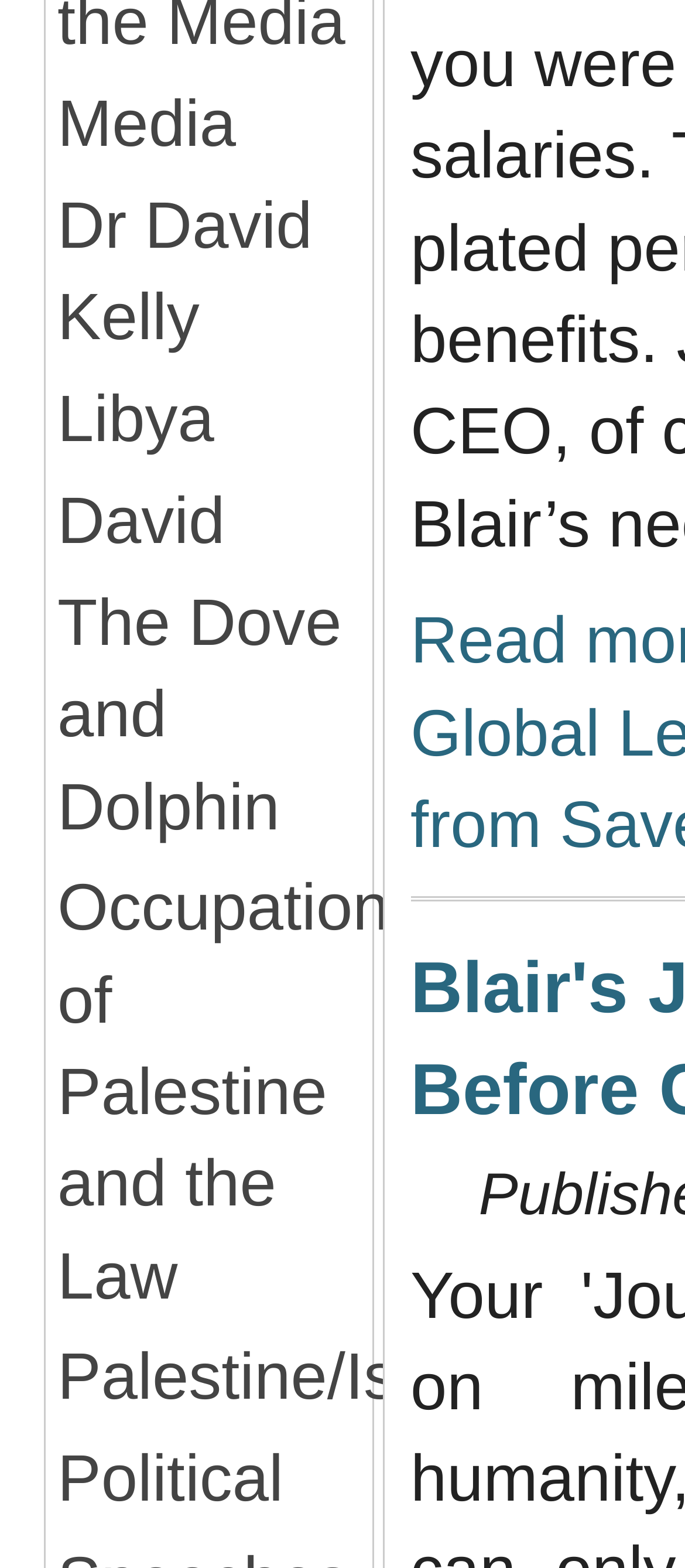Please provide the bounding box coordinate of the region that matches the element description: The Dove and Dolphin. Coordinates should be in the format (top-left x, top-left y, bottom-right x, bottom-right y) and all values should be between 0 and 1.

[0.065, 0.366, 0.543, 0.544]